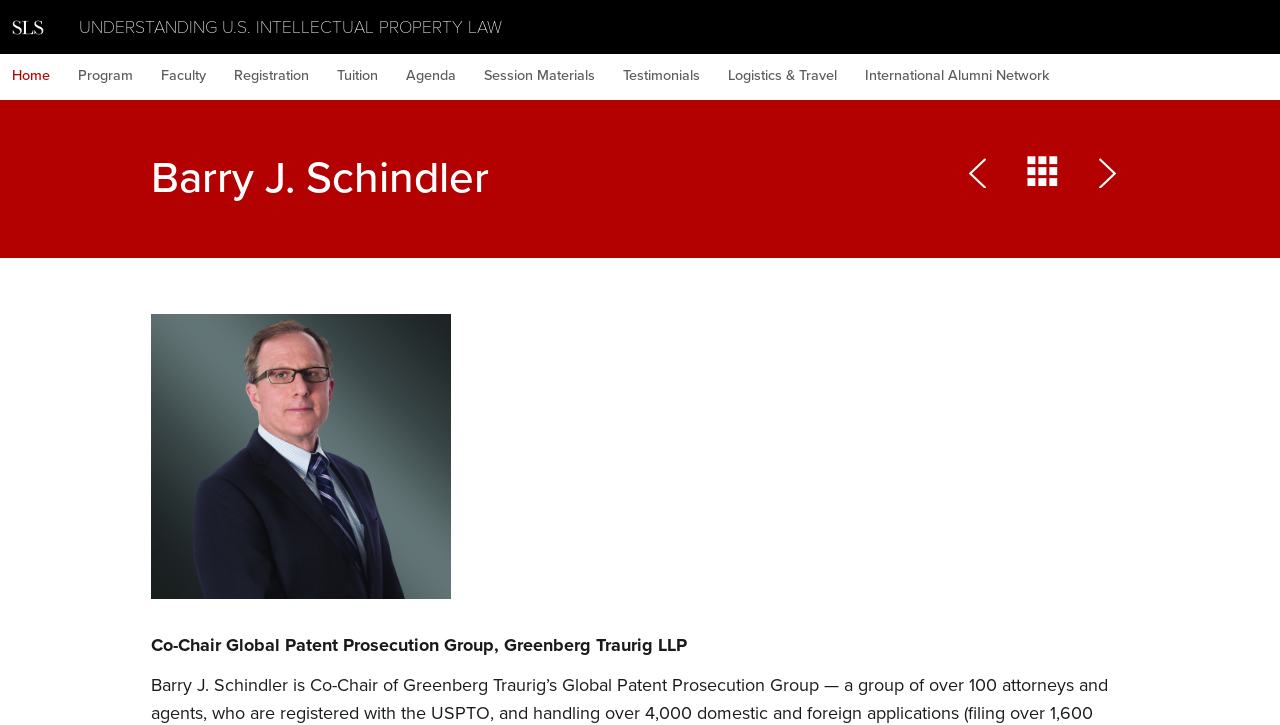Please specify the bounding box coordinates for the clickable region that will help you carry out the instruction: "Explore the International Alumni Network".

[0.666, 0.074, 0.829, 0.138]